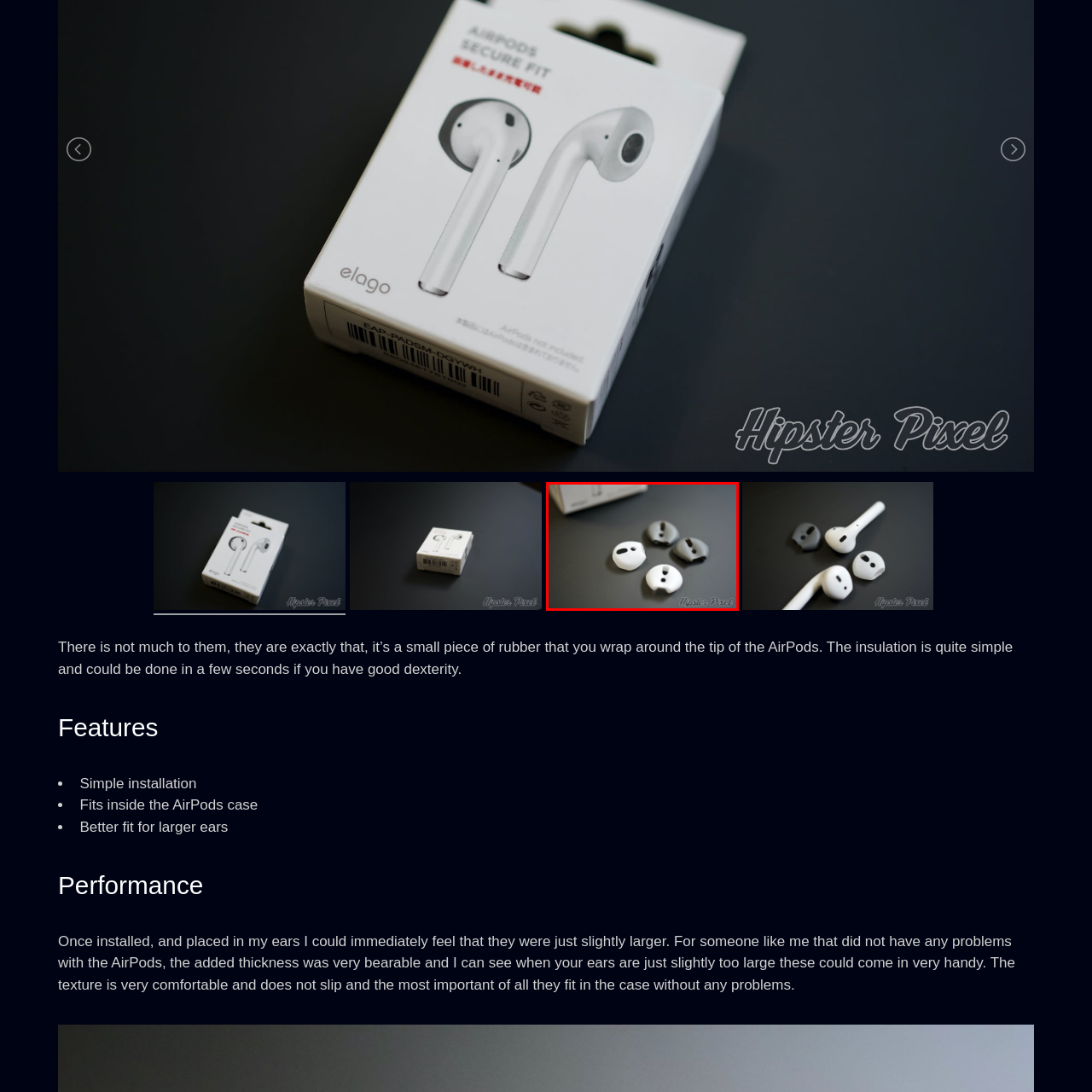Generate a detailed caption for the image within the red outlined area.

The image showcases a set of four silicone ear tips for AirPods, arranged on a sleek, dark surface. The ear tips are designed in two colors: two are in a clean white, and two are in a contemporary black. Each ear tip features a small opening and a unique shape to ensure a comfortable fit. In the background, slightly blurred, is the packaging of the product, hinting at its professional presentation. This setup suggests a focus on functionality and style, appealing to users looking to enhance their AirPods experience. These ear tips promise a better fit, particularly for those with larger ears, and are simple to install, ensuring a seamless upgrade to the typical AirPods design.